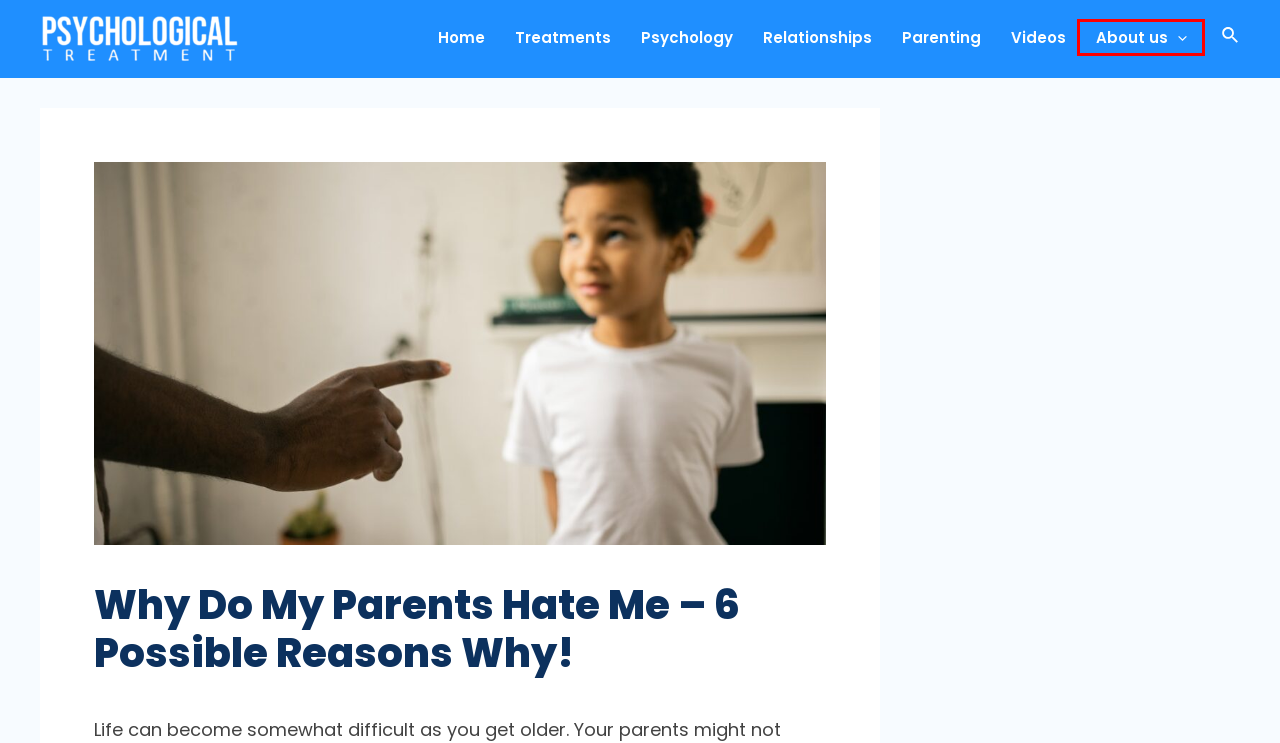After examining the screenshot of a webpage with a red bounding box, choose the most accurate webpage description that corresponds to the new page after clicking the element inside the red box. Here are the candidates:
A. Psychology -
B. Treatments -
C. Video -
D. Parenting -
E. Relationship -
F. About us -
G. Psychological Treatment -
H. Disclaimer -

F